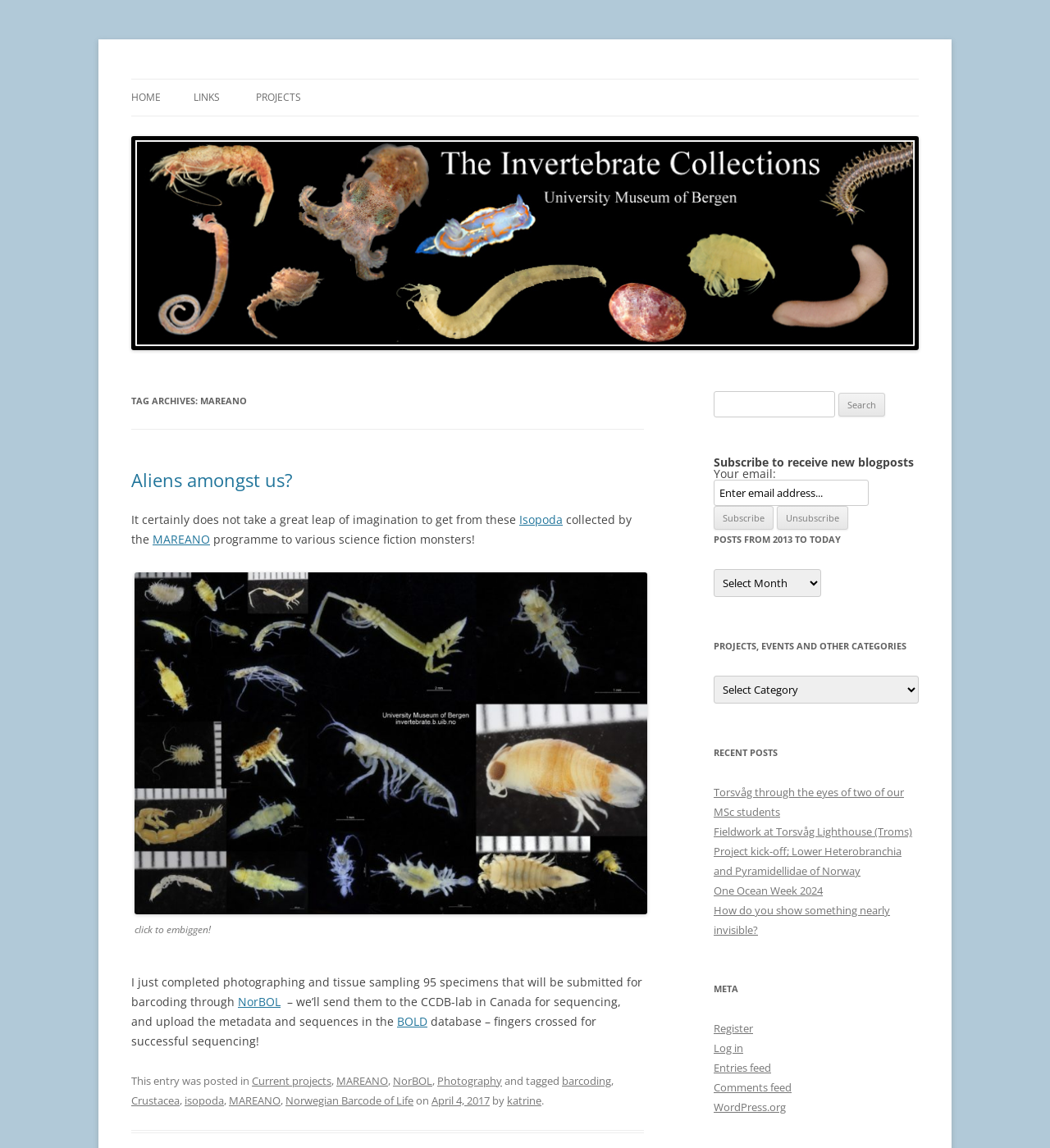Locate the bounding box for the described UI element: "parent_node: Search for: name="s"". Ensure the coordinates are four float numbers between 0 and 1, formatted as [left, top, right, bottom].

[0.68, 0.34, 0.795, 0.363]